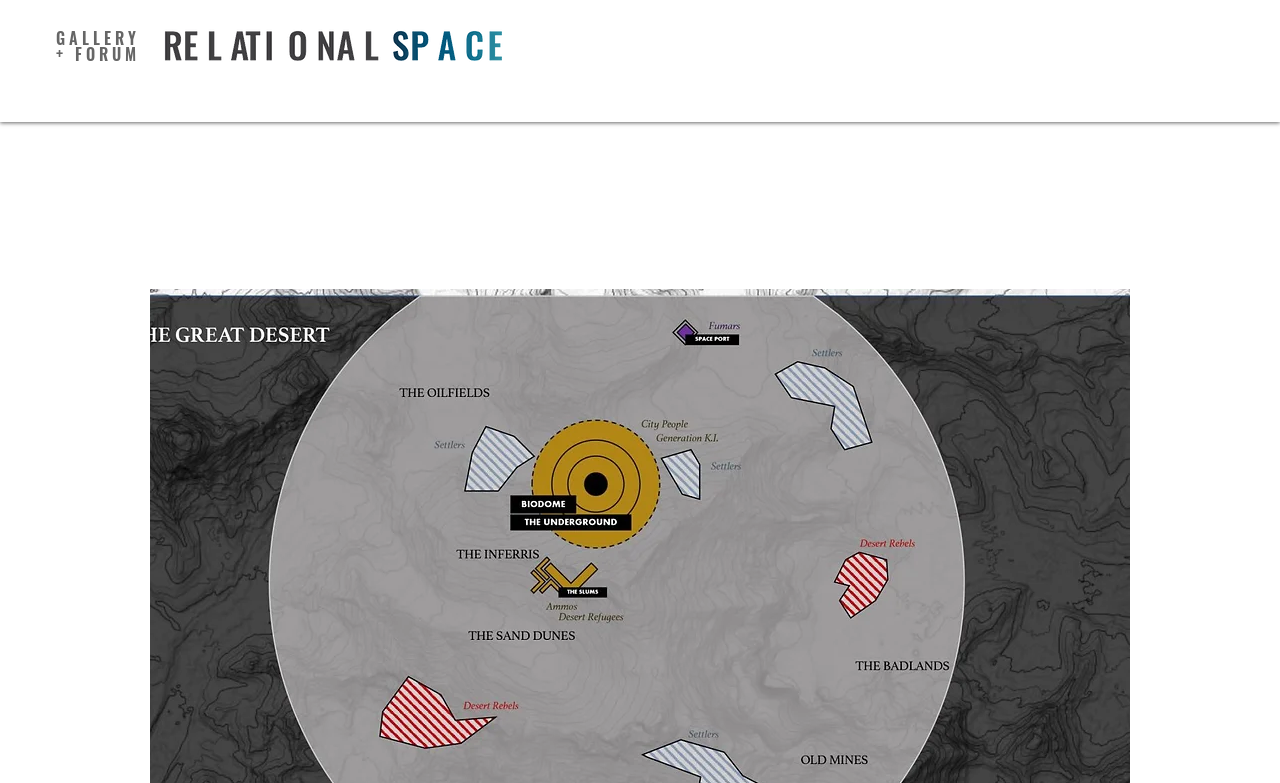Please determine the bounding box coordinates, formatted as (top-left x, top-left y, bottom-right x, bottom-right y), with all values as floating point numbers between 0 and 1. Identify the bounding box of the region described as: News, Press & Blog

[0.672, 0.026, 0.779, 0.089]